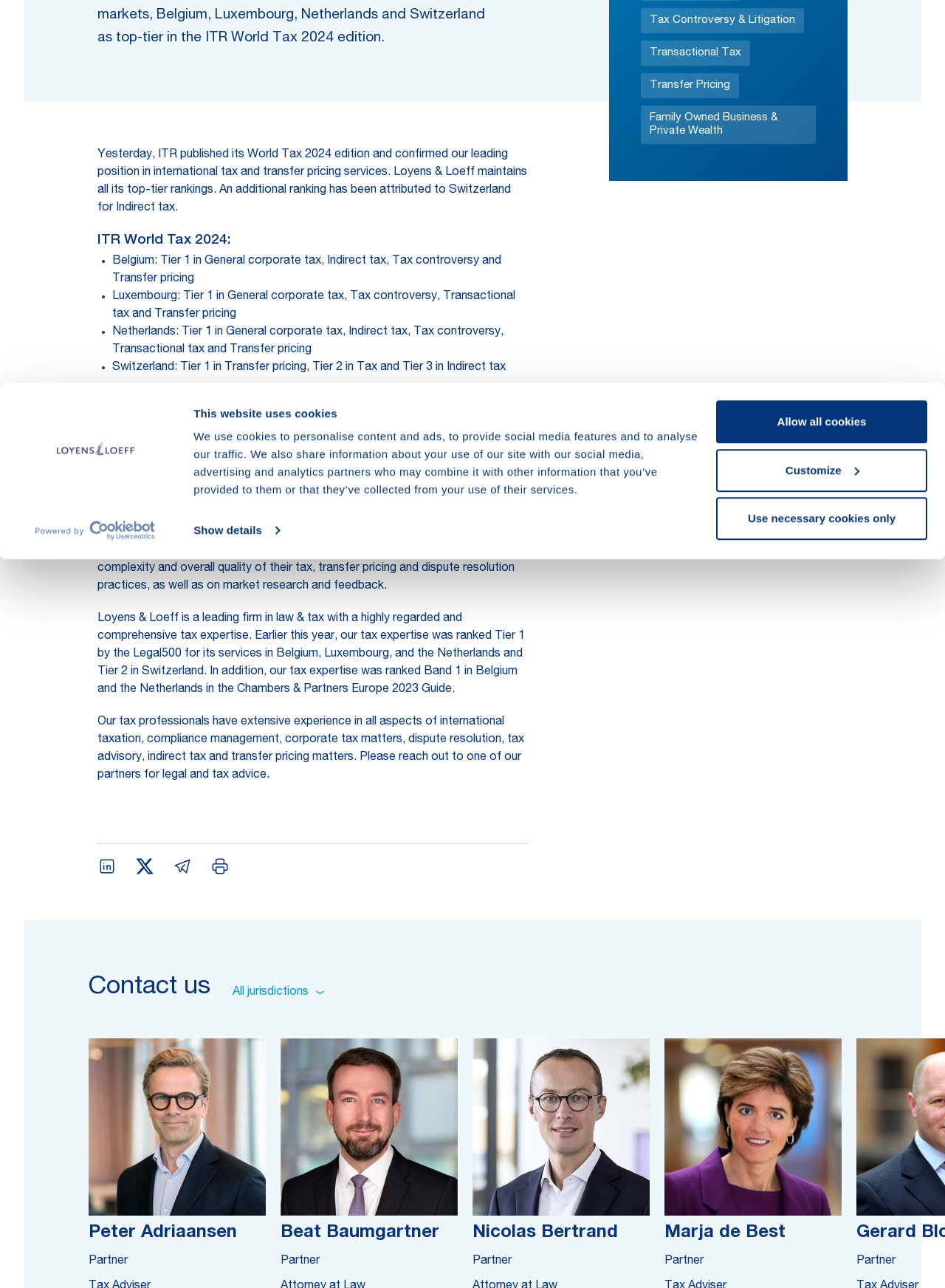Determine the bounding box coordinates for the UI element matching this description: "Tax Controversy & Litigation".

[0.678, 0.006, 0.851, 0.026]